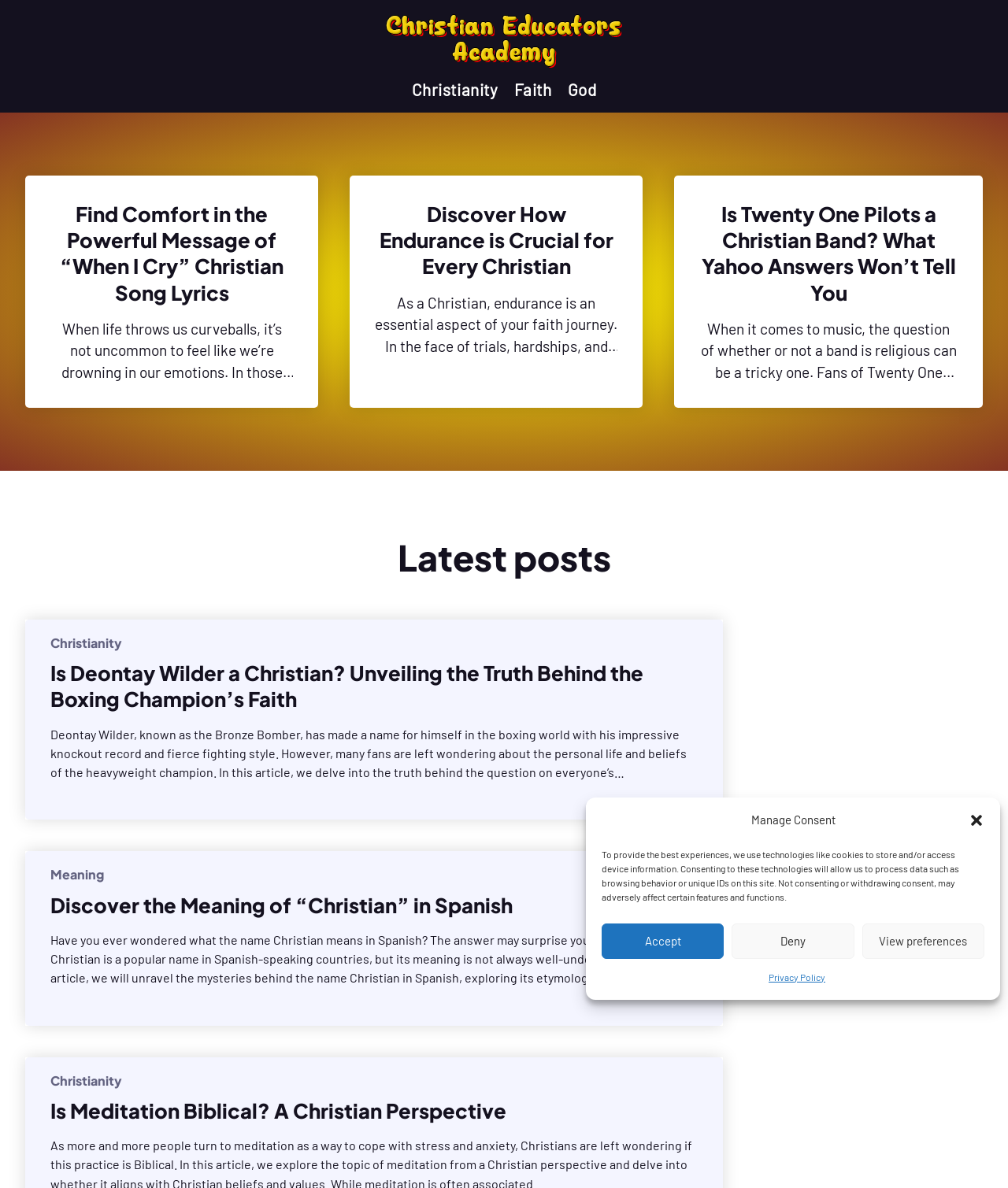Please specify the bounding box coordinates of the clickable section necessary to execute the following command: "Discover the meaning of 'Christian' in Spanish".

[0.05, 0.751, 0.509, 0.773]